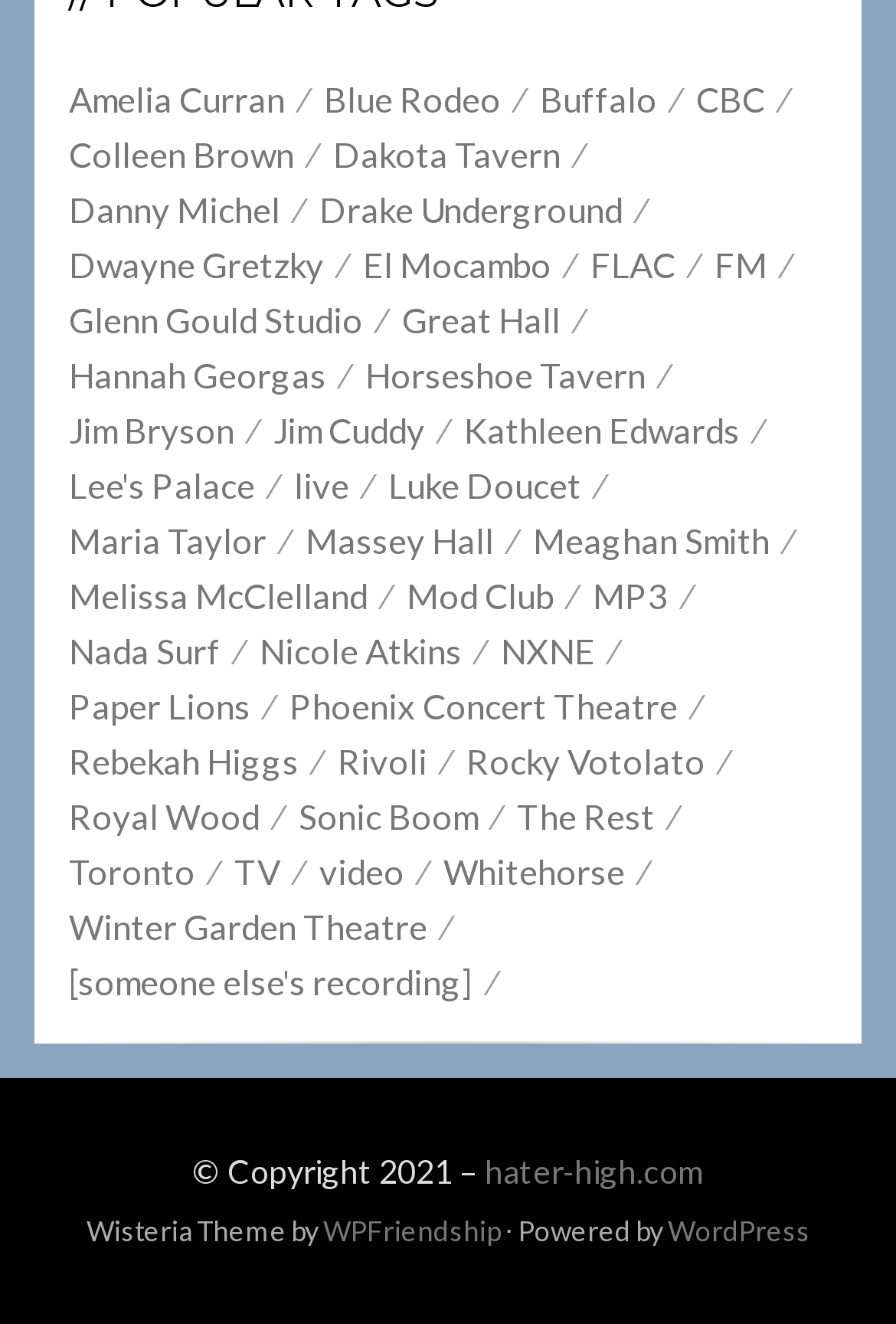Please find the bounding box coordinates in the format (top-left x, top-left y, bottom-right x, bottom-right y) for the given element description. Ensure the coordinates are floating point numbers between 0 and 1. Description: NXNE

[0.559, 0.471, 0.708, 0.512]